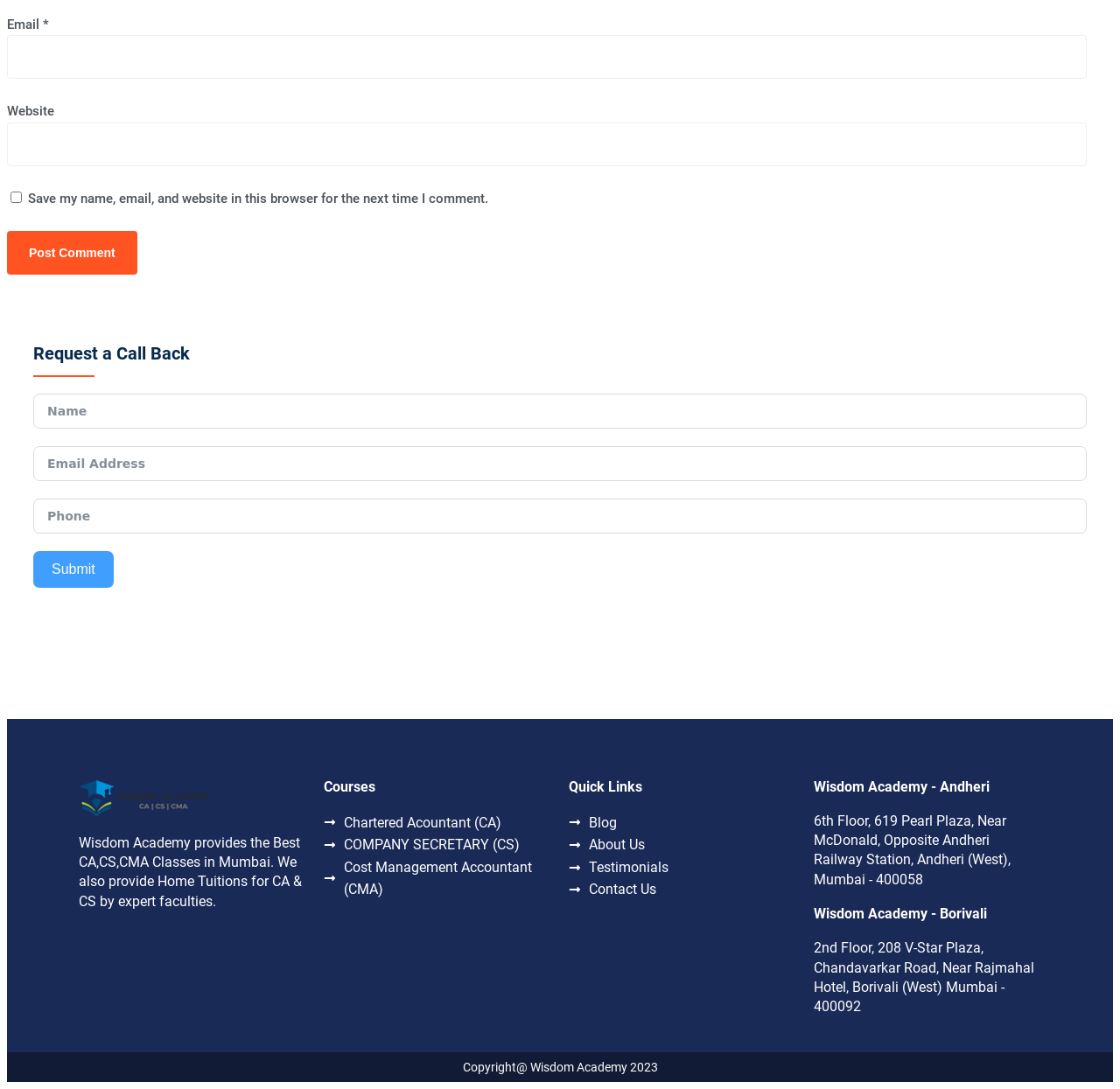Provide a single word or phrase to answer the given question: 
What is the name of the logo displayed on the website?

Wisdom Academy CA logo